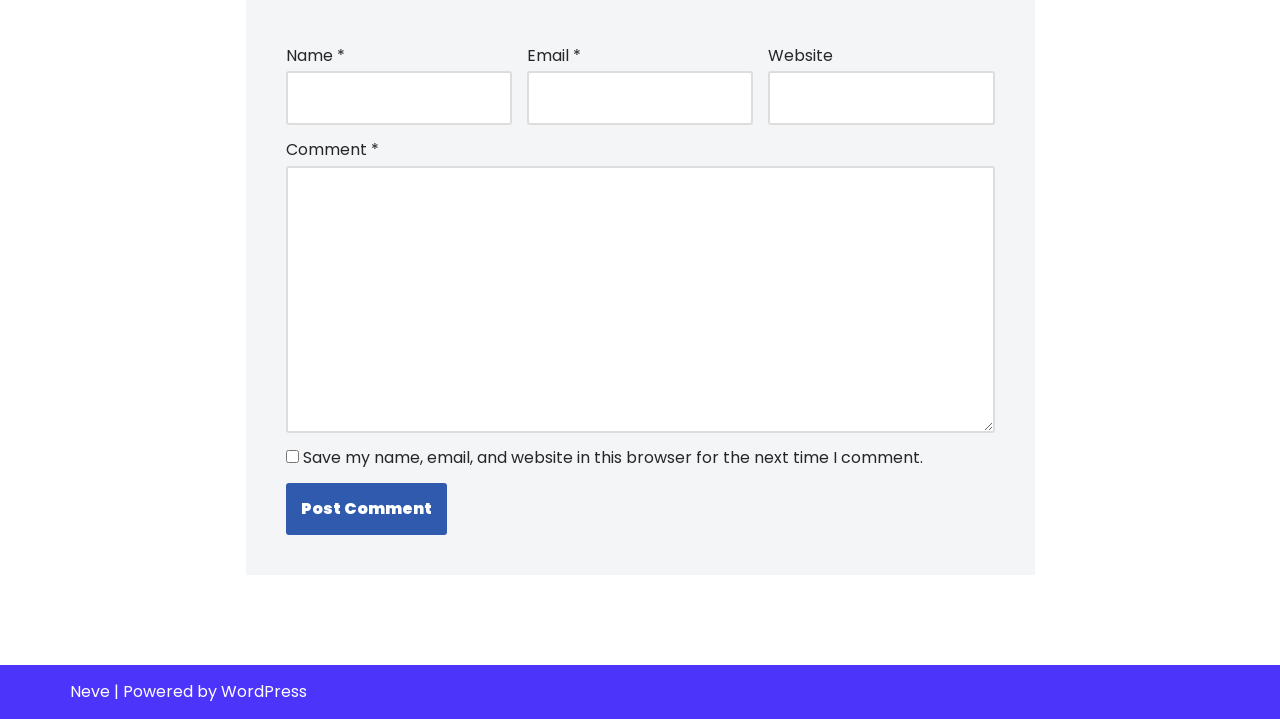Given the description parent_node: Website name="url", predict the bounding box coordinates of the UI element. Ensure the coordinates are in the format (top-left x, top-left y, bottom-right x, bottom-right y) and all values are between 0 and 1.

[0.6, 0.099, 0.777, 0.174]